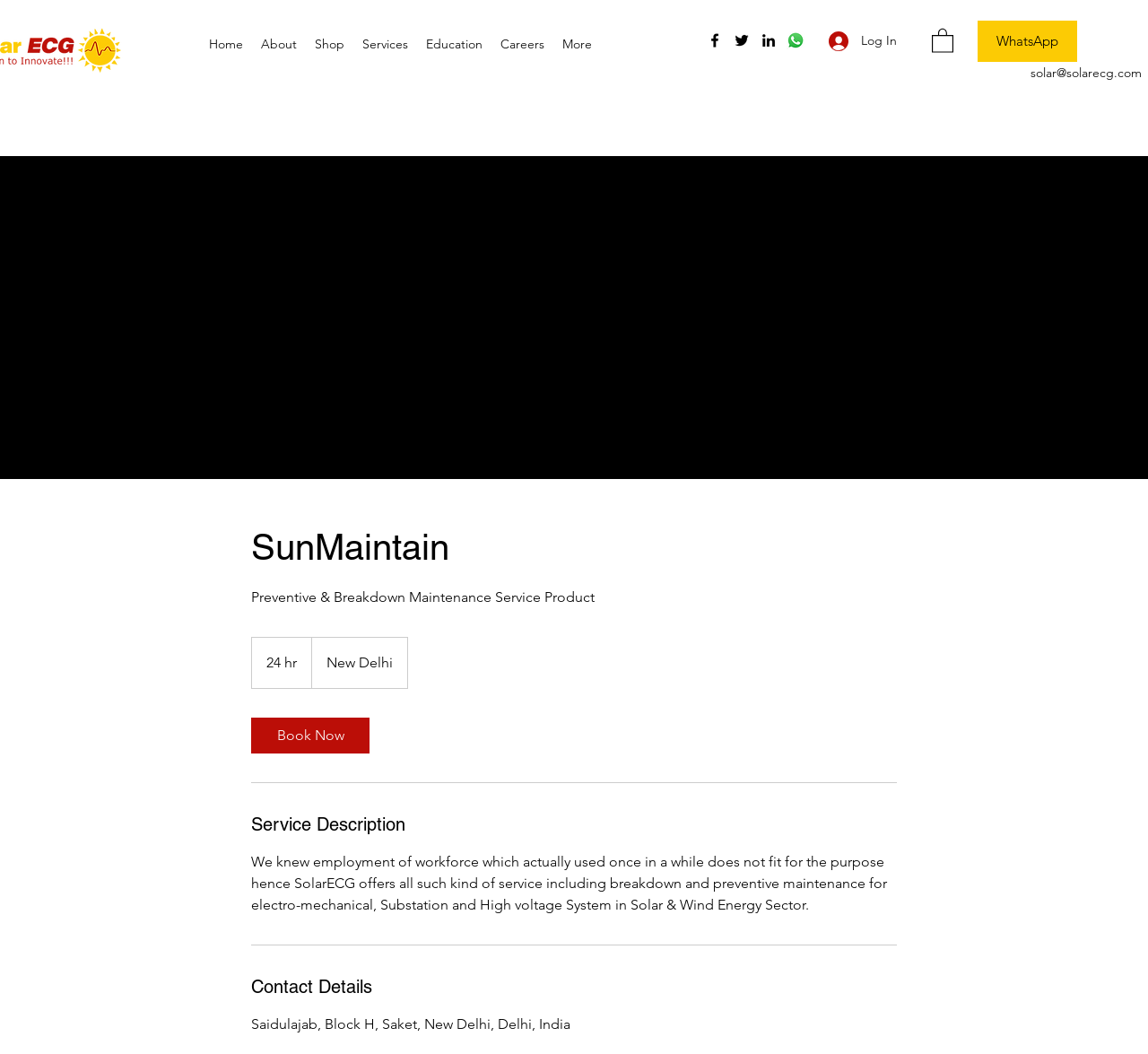Look at the image and give a detailed response to the following question: What social media platforms does SolarECG have?

The social bar section on the webpage contains links to SolarECG's social media profiles on Facebook, Twitter, LinkedIn, and WhatsApp, indicating that the company has a presence on these platforms.